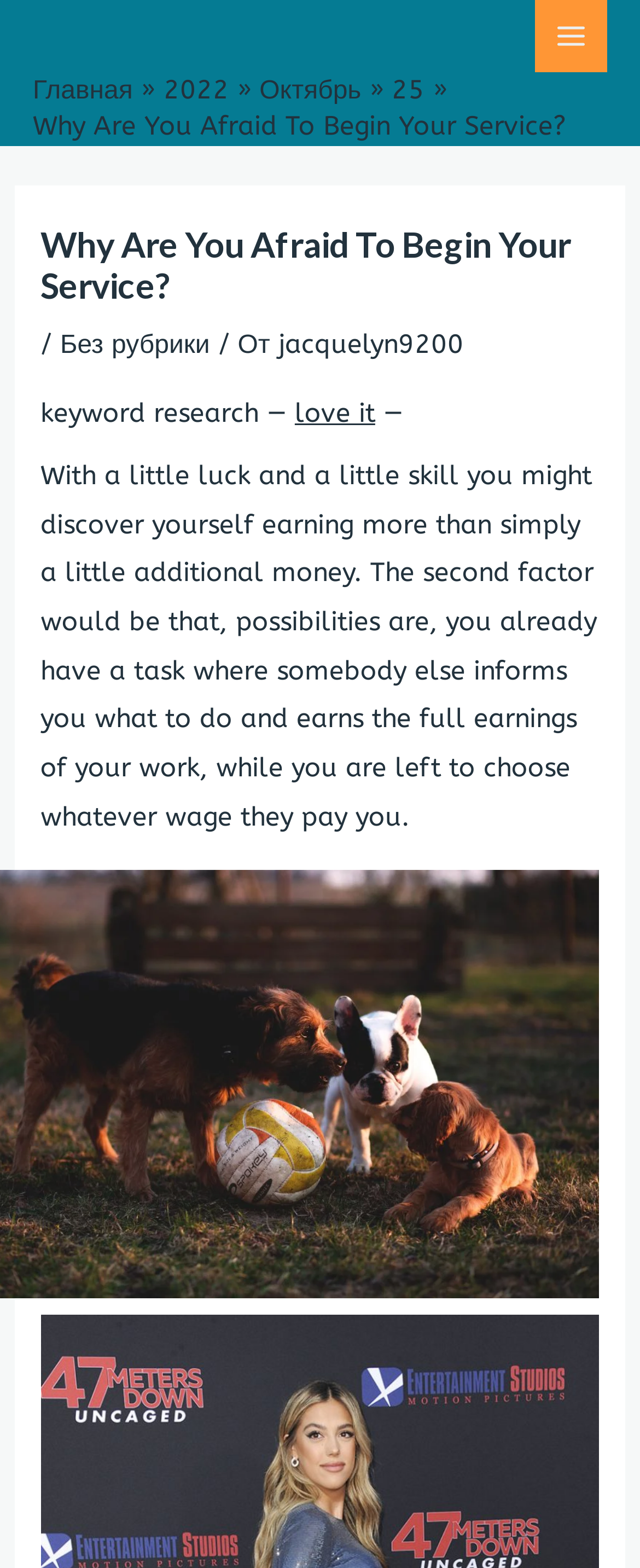What is the category of the current article?
Using the visual information, respond with a single word or phrase.

Без рубрики